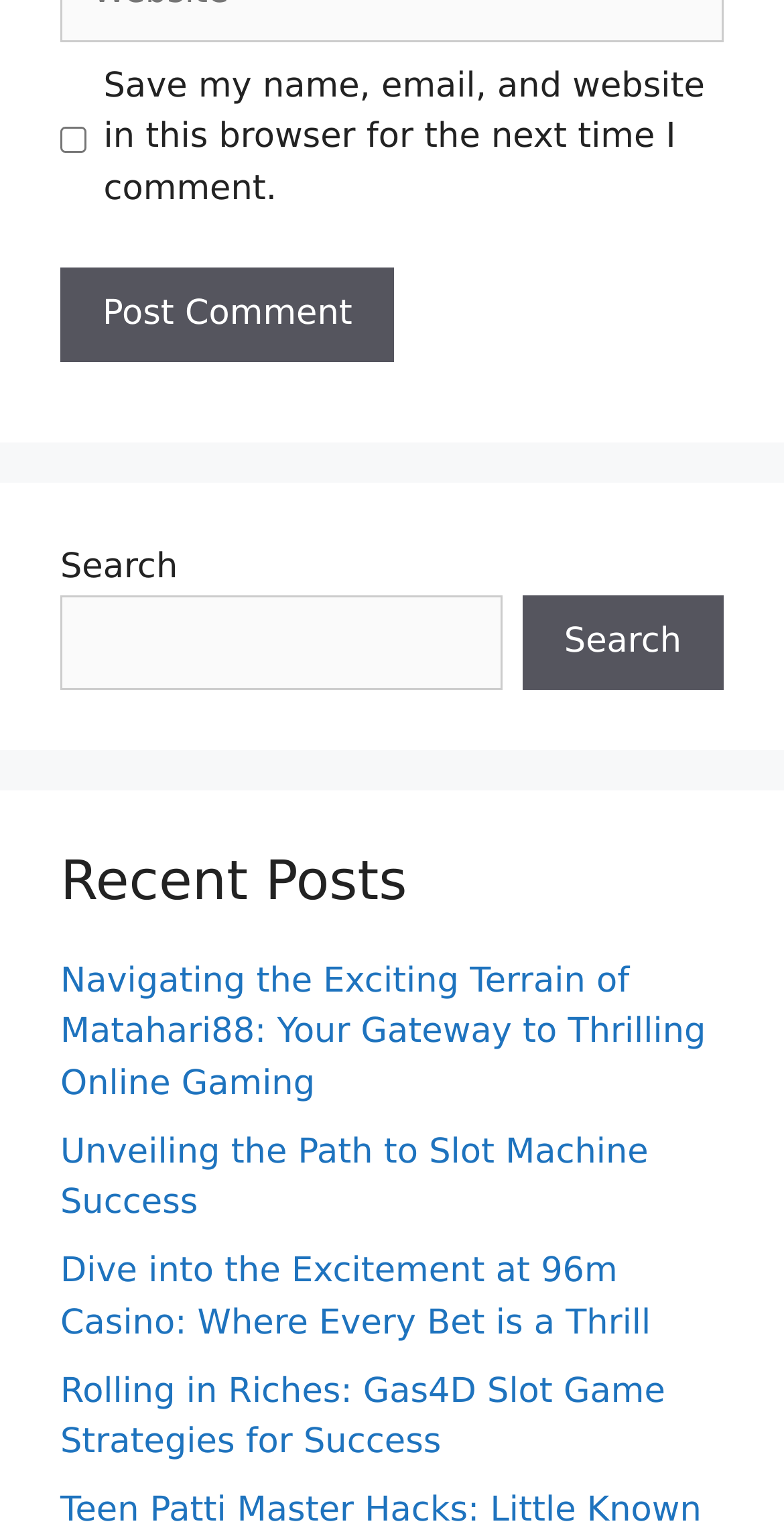Reply to the question below using a single word or brief phrase:
How many links are there under 'Recent Posts'?

4